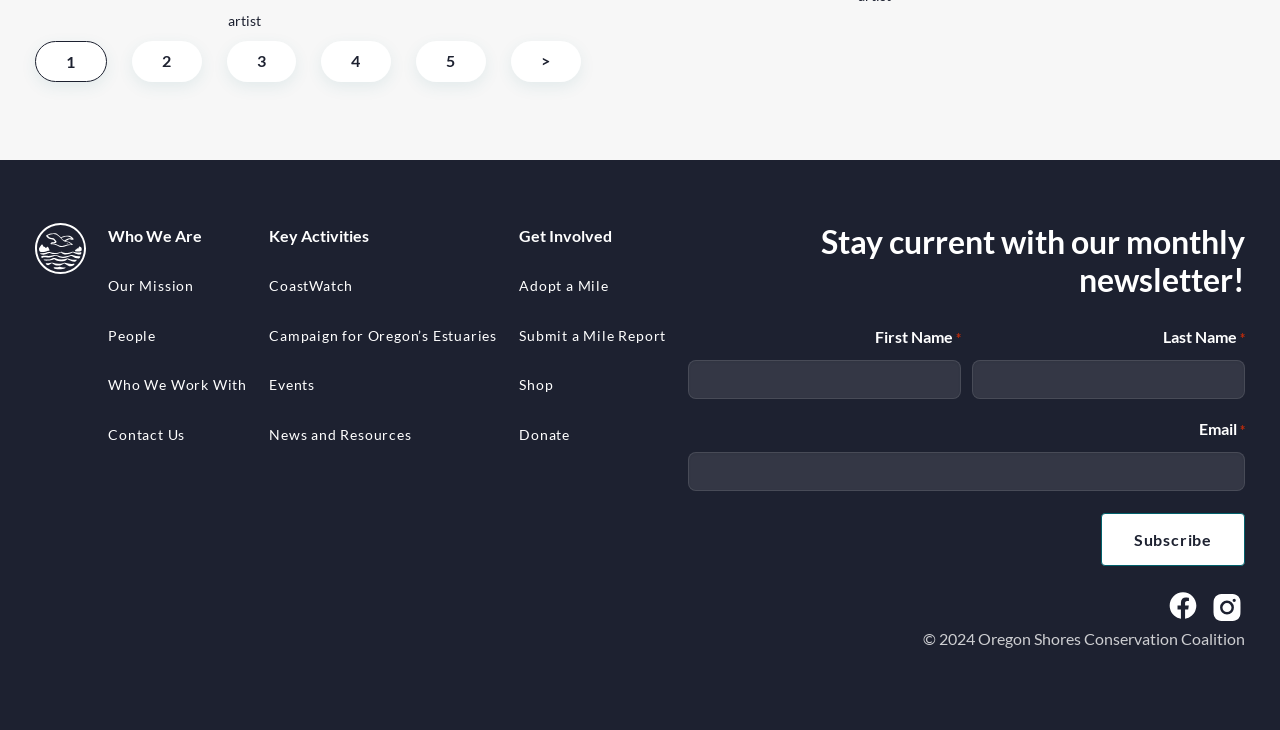Extract the bounding box coordinates for the described element: "Campaign for Oregon’s Estuaries". The coordinates should be represented as four float numbers between 0 and 1: [left, top, right, bottom].

[0.21, 0.448, 0.388, 0.471]